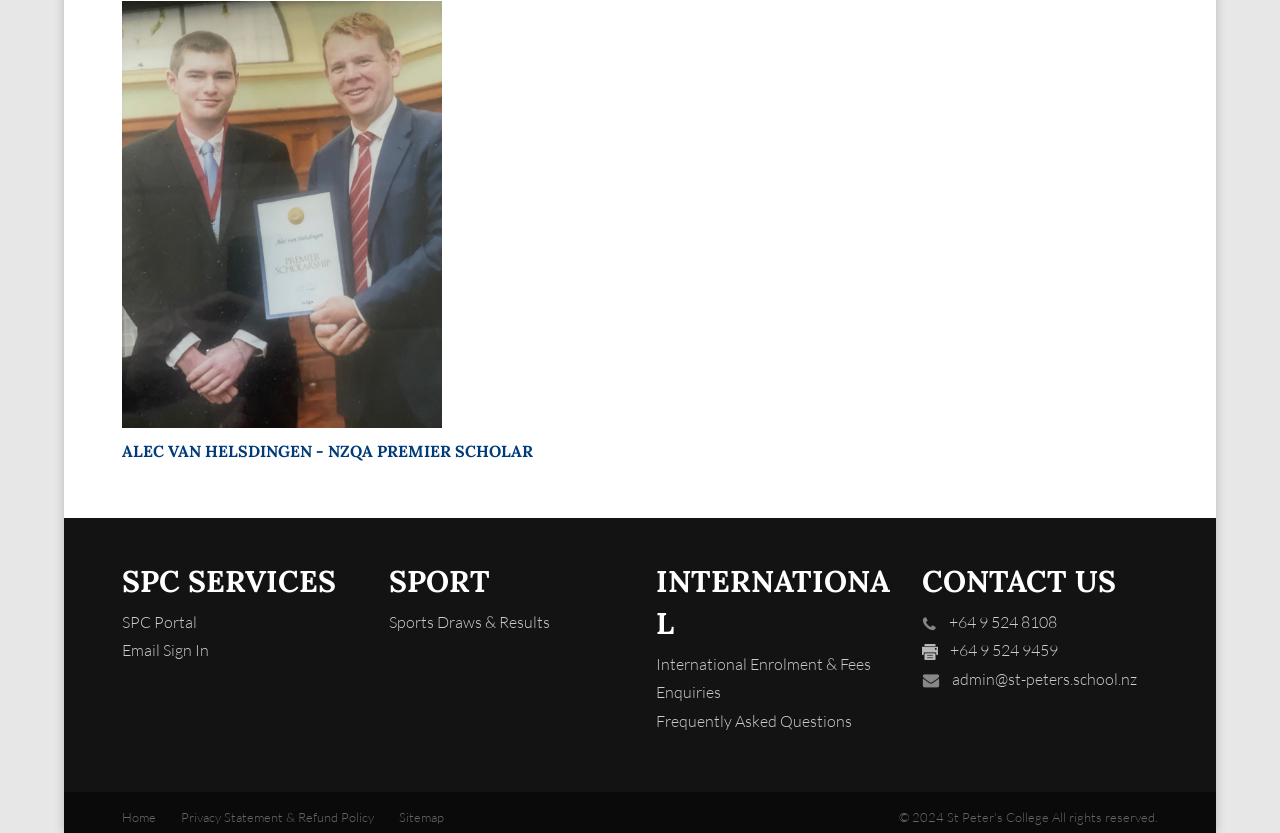What is the email address for contacting the school administration?
Provide a detailed and well-explained answer to the question.

The answer can be found by looking at the links under the 'CONTACT US' heading, which include the email address 'admin@st-peters.school.nz'.